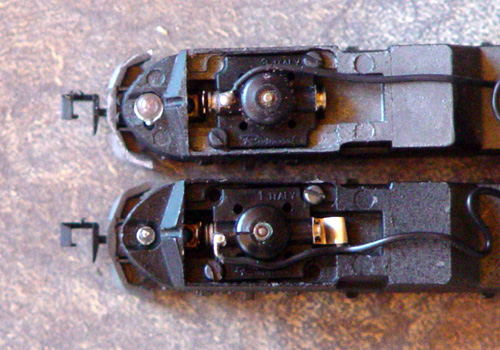Describe the image with as much detail as possible.

The image showcases the detailed mechanical components of two locomotives, highlighting their drive mechanisms. Positioned one above the other, both units reveal intricate internal structures, including electric motors, wheel assemblies, and wiring. The lower locomotive appears to reflect a more traditional design typical of earlier models, while the upper unit may represent a later iteration with potential upgrades. 

The image is remarkable for its clarity, allowing viewers to examine the arrangement of parts, which illustrates the complexity and engineering behind model trains. This visual could be particularly interesting for railway enthusiasts, model makers, or those interested in the mechanics of locomotion in miniature trains. The caption recognizes the challenges associated with these models, such as limited pick-up from the rear truck and propulsion issues often reported by users.